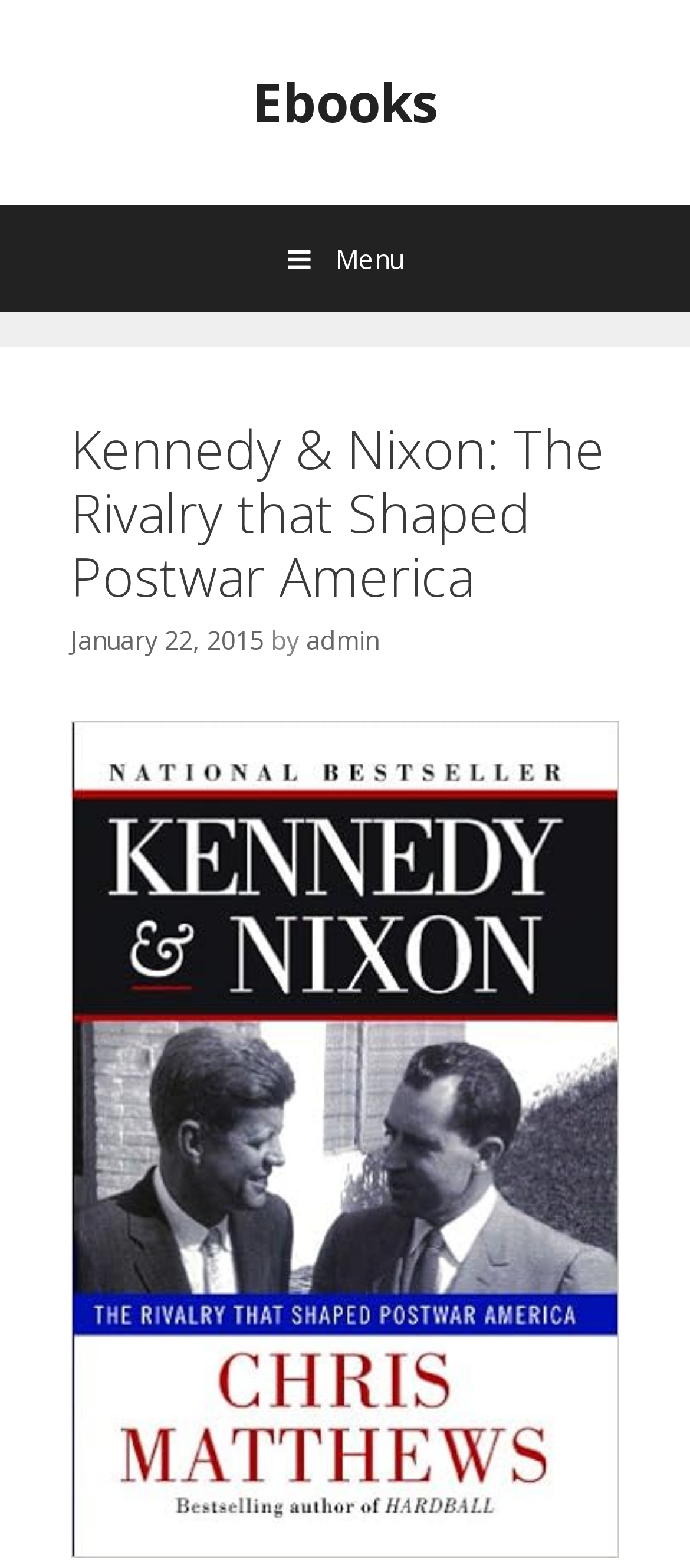Please predict the bounding box coordinates (top-left x, top-left y, bottom-right x, bottom-right y) for the UI element in the screenshot that fits the description: Menu

[0.0, 0.131, 1.0, 0.199]